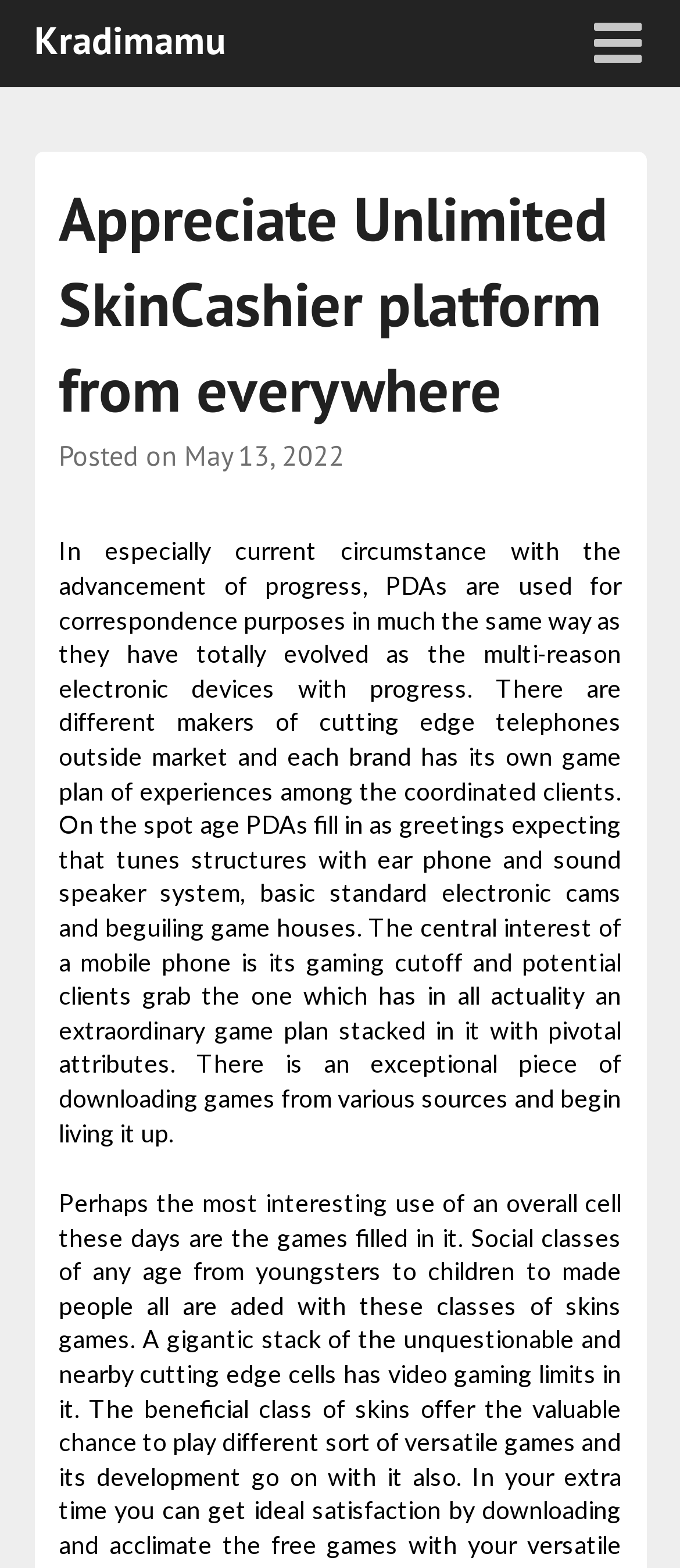Use a single word or phrase to respond to the question:
What is the text of the first link on the webpage?

Kradimamu